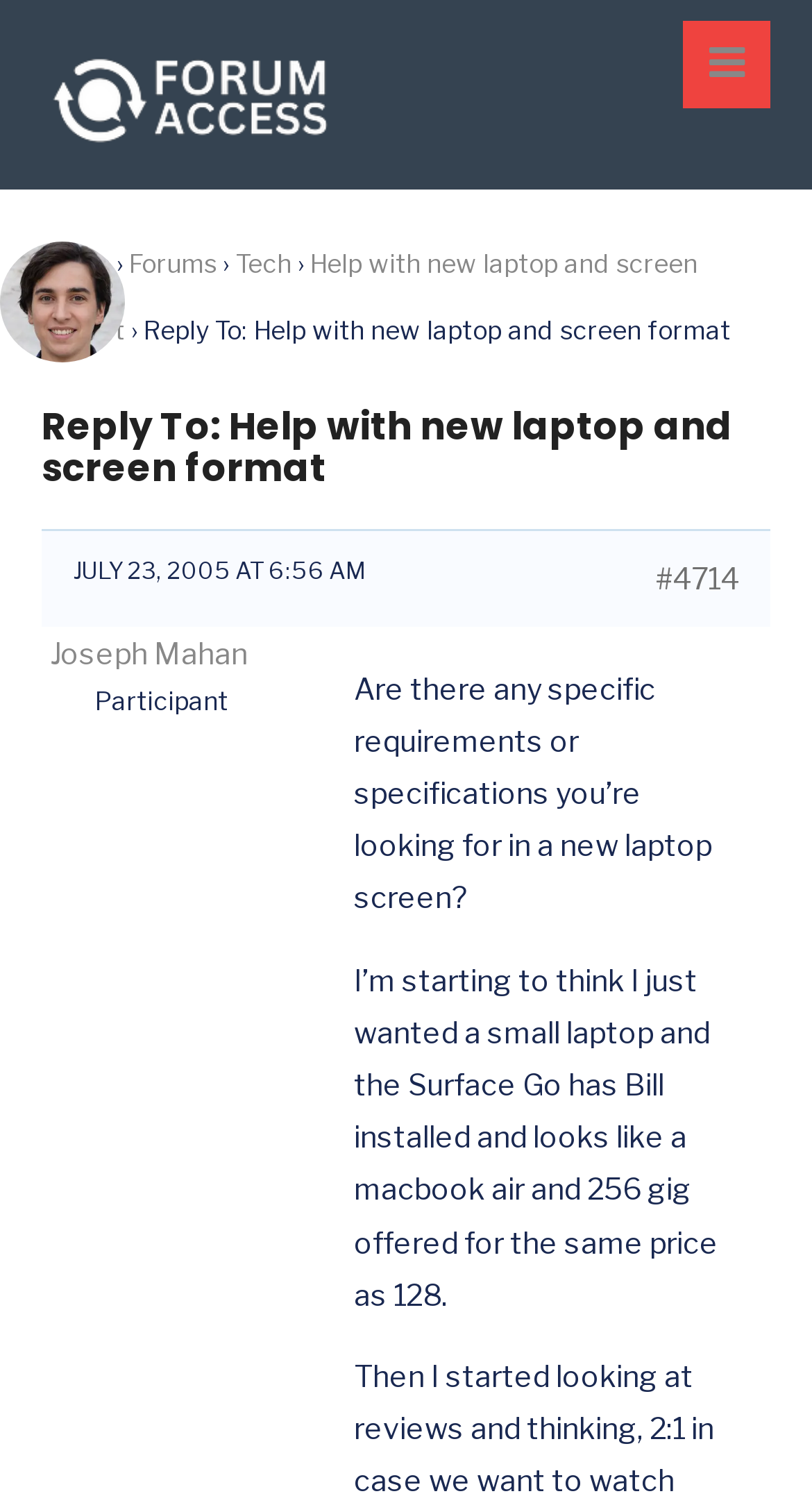Based on the element description Joseph Mahan, identify the bounding box of the UI element in the given webpage screenshot. The coordinates should be in the format (top-left x, top-left y, bottom-right x, bottom-right y) and must be between 0 and 1.

[0.062, 0.42, 0.336, 0.443]